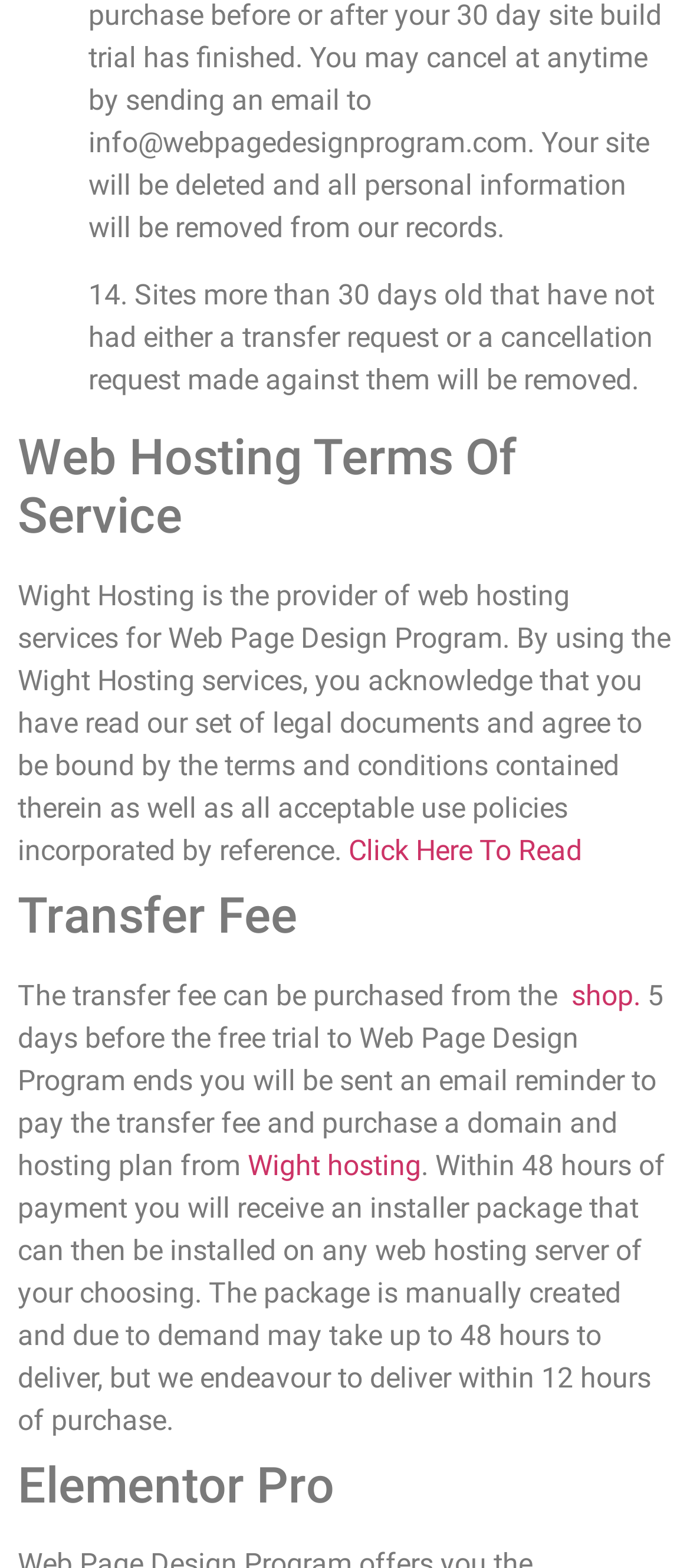Answer succinctly with a single word or phrase:
What is the purpose of the transfer fee?

To purchase a domain and hosting plan